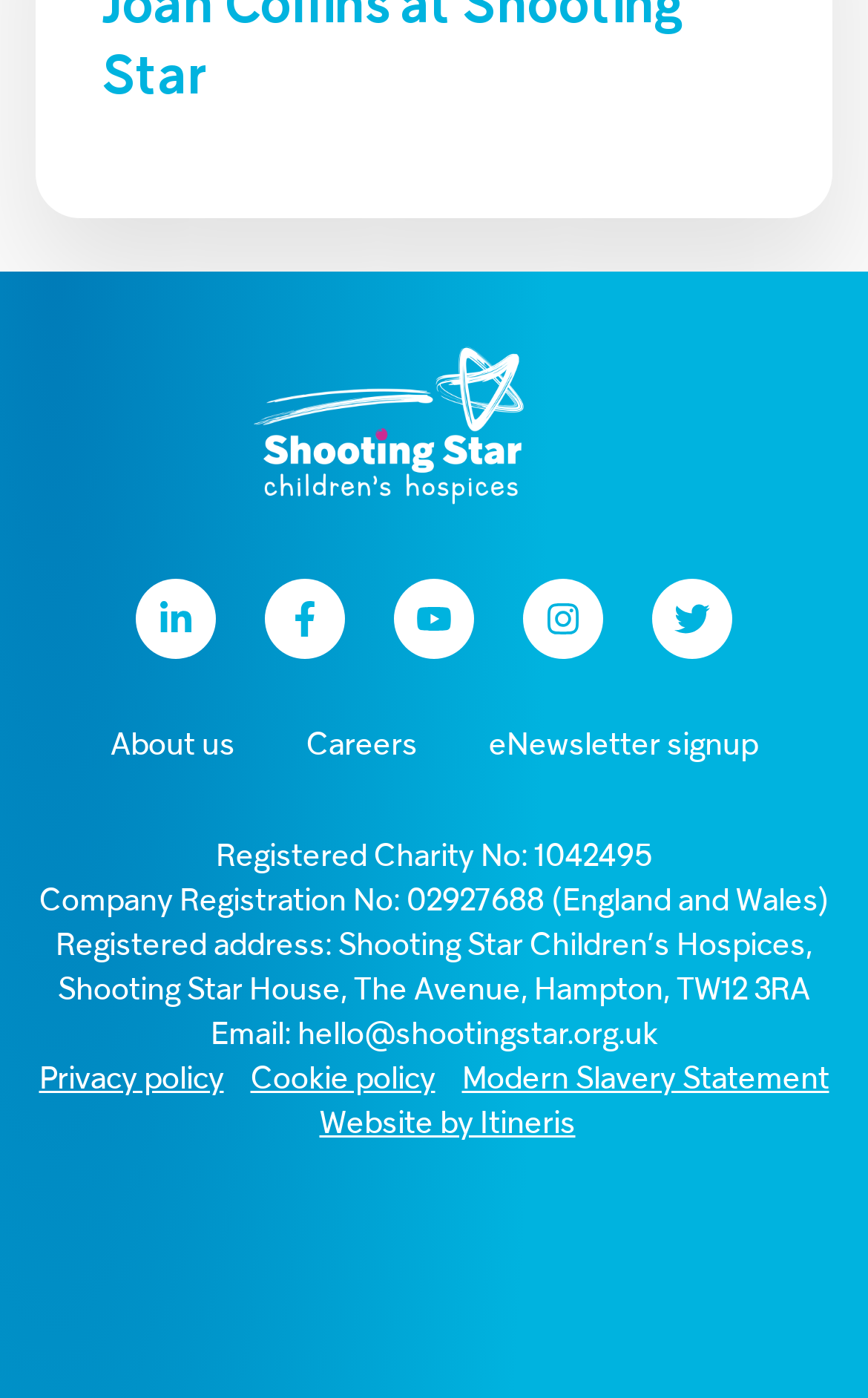Please identify the bounding box coordinates of the element's region that should be clicked to execute the following instruction: "Contact via email". The bounding box coordinates must be four float numbers between 0 and 1, i.e., [left, top, right, bottom].

[0.342, 0.73, 0.758, 0.751]